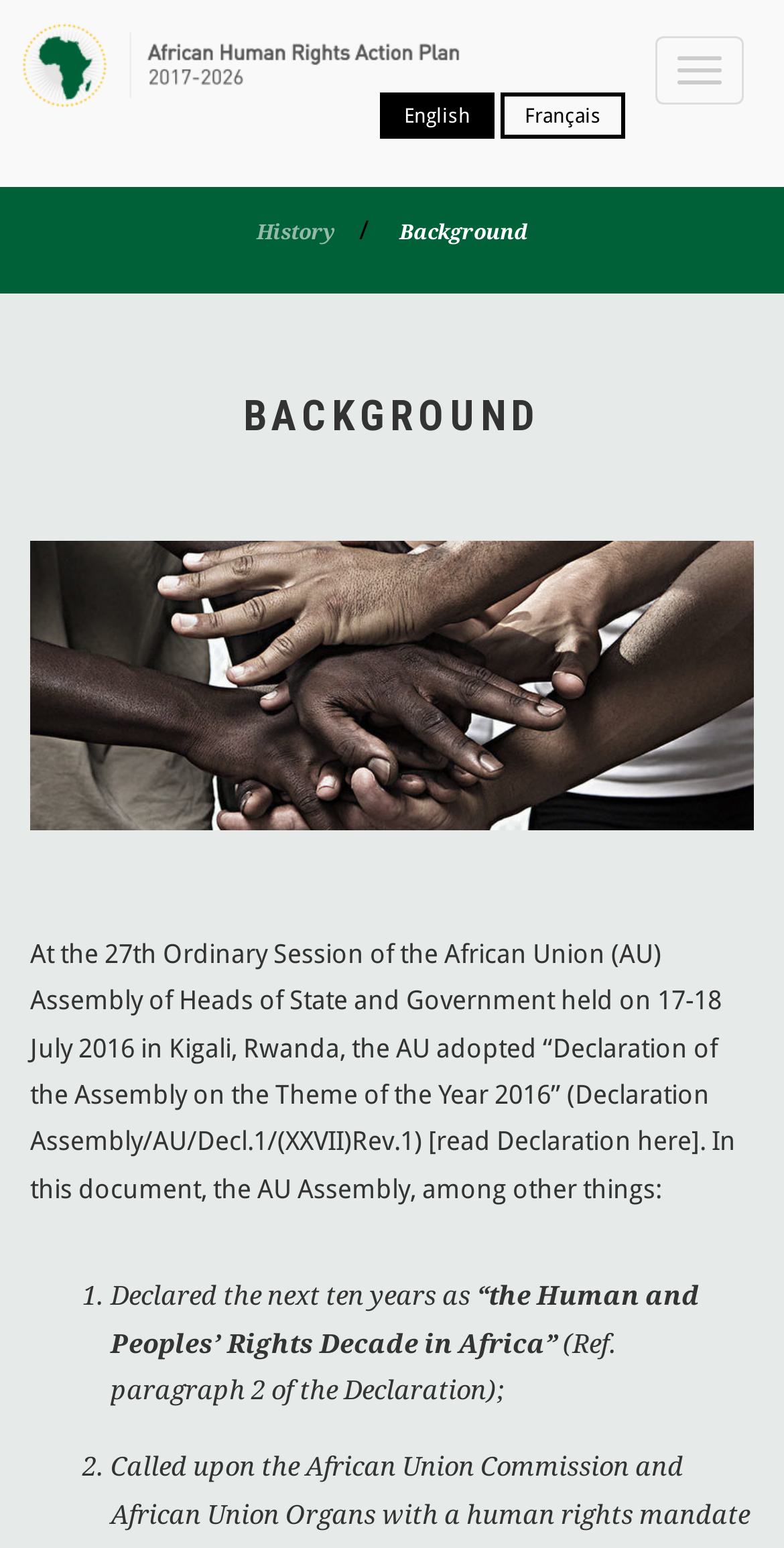What is the name of the document adopted by the AU Assembly?
Answer the question with a single word or phrase by looking at the picture.

Declaration of the Assembly